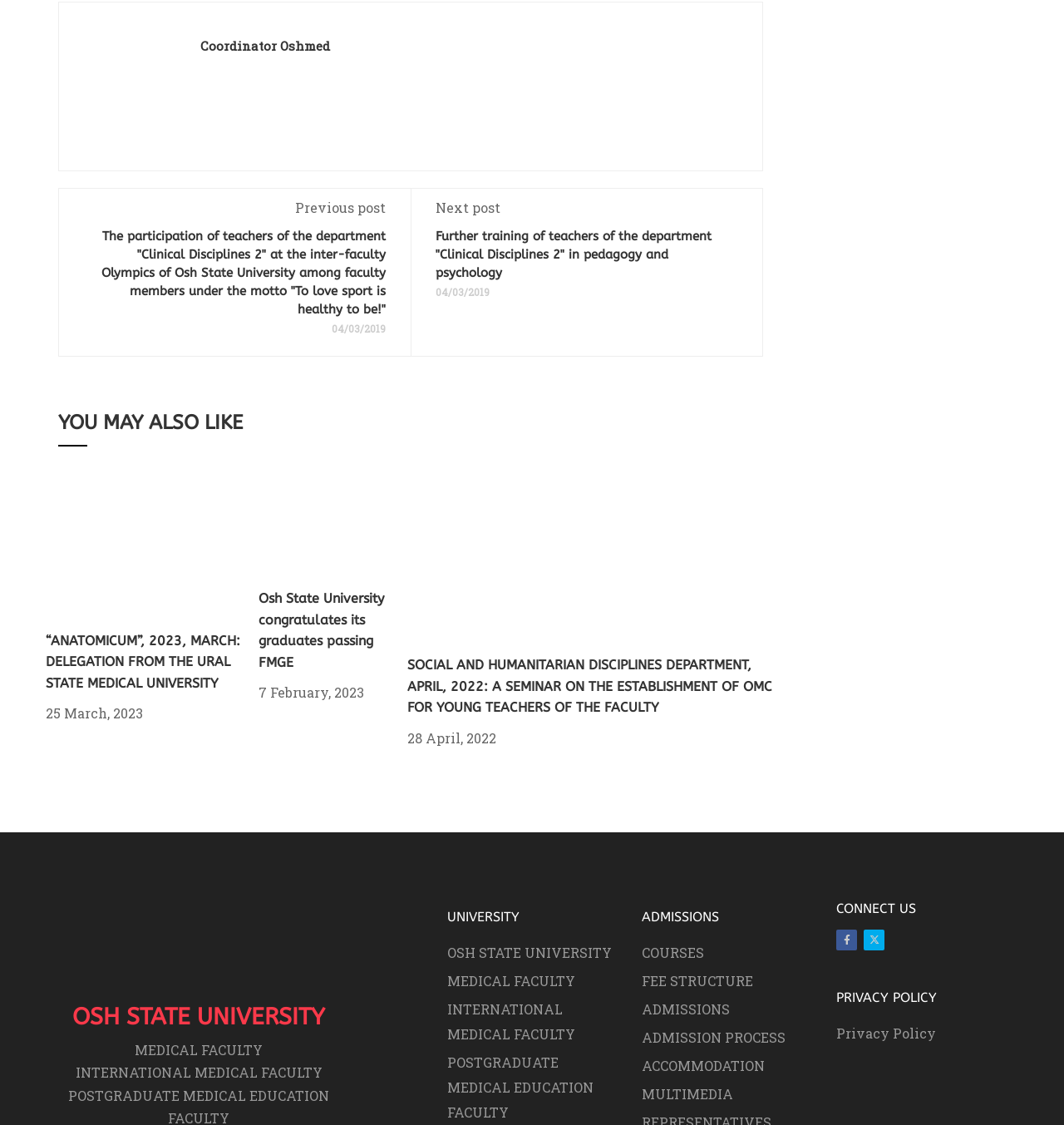Find the bounding box of the web element that fits this description: "COURSES".

[0.603, 0.836, 0.762, 0.858]